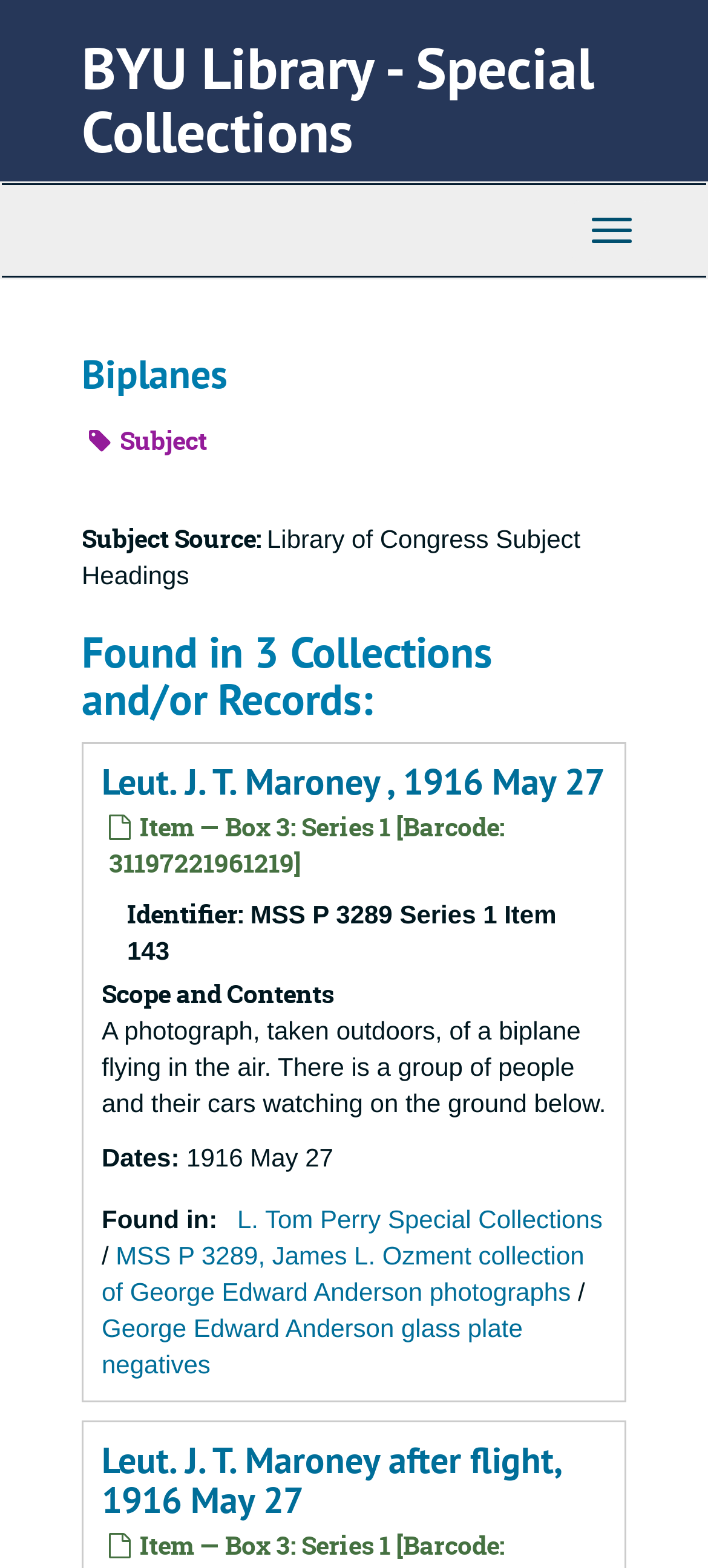Answer the following query with a single word or phrase:
What is the date of the photograph?

1916 May 27